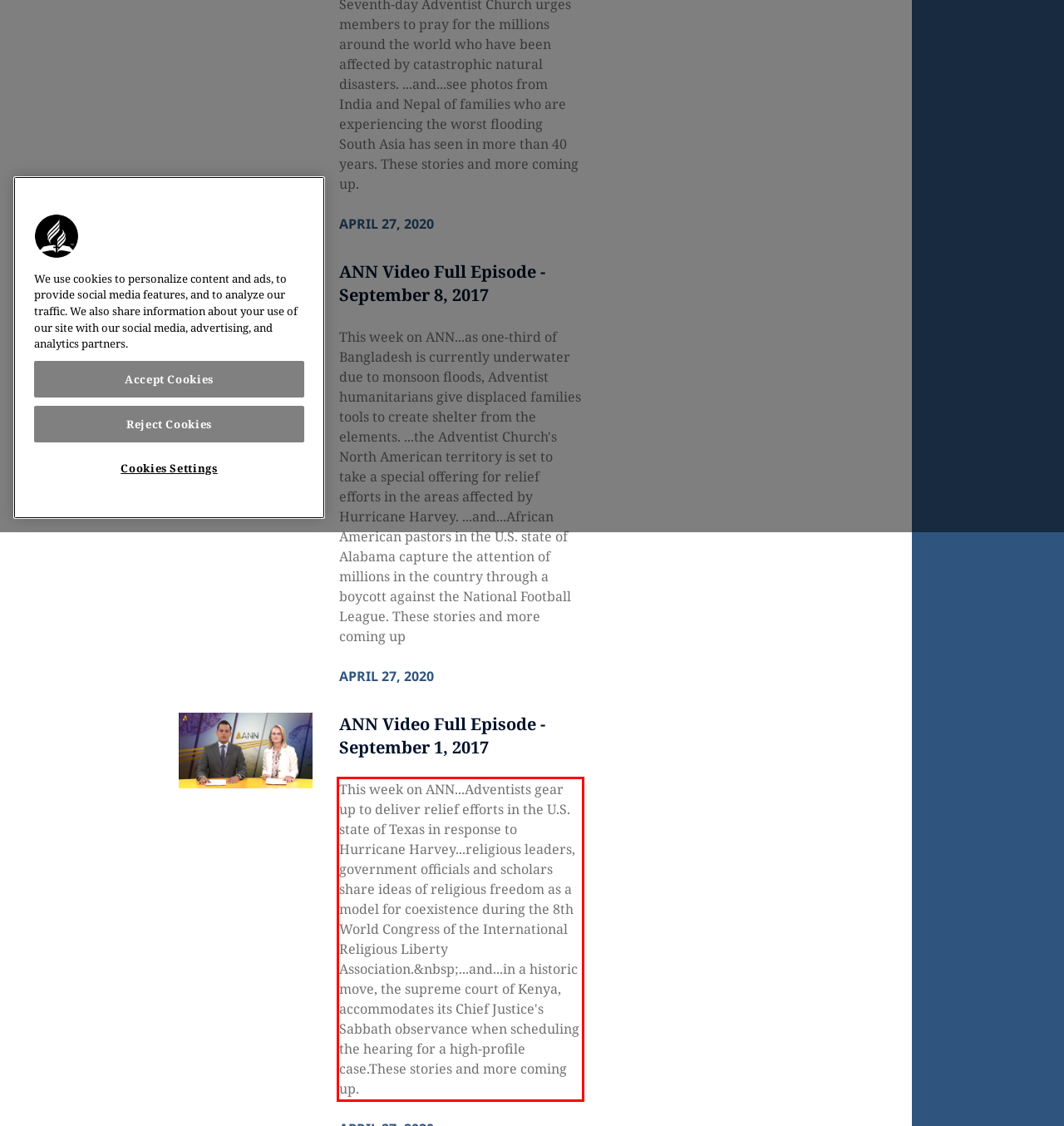Within the screenshot of the webpage, there is a red rectangle. Please recognize and generate the text content inside this red bounding box.

This week on ANN...Adventists gear up to deliver relief efforts in the U.S. state of Texas in response to Hurricane Harvey...religious leaders, government officials and scholars share ideas of religious freedom as a model for coexistence during the 8th World Congress of the International Religious Liberty Association.&nbsp;...and...in a historic move, the supreme court of Kenya, accommodates its Chief Justice's Sabbath observance when scheduling the hearing for a high-profile case.These stories and more coming up.